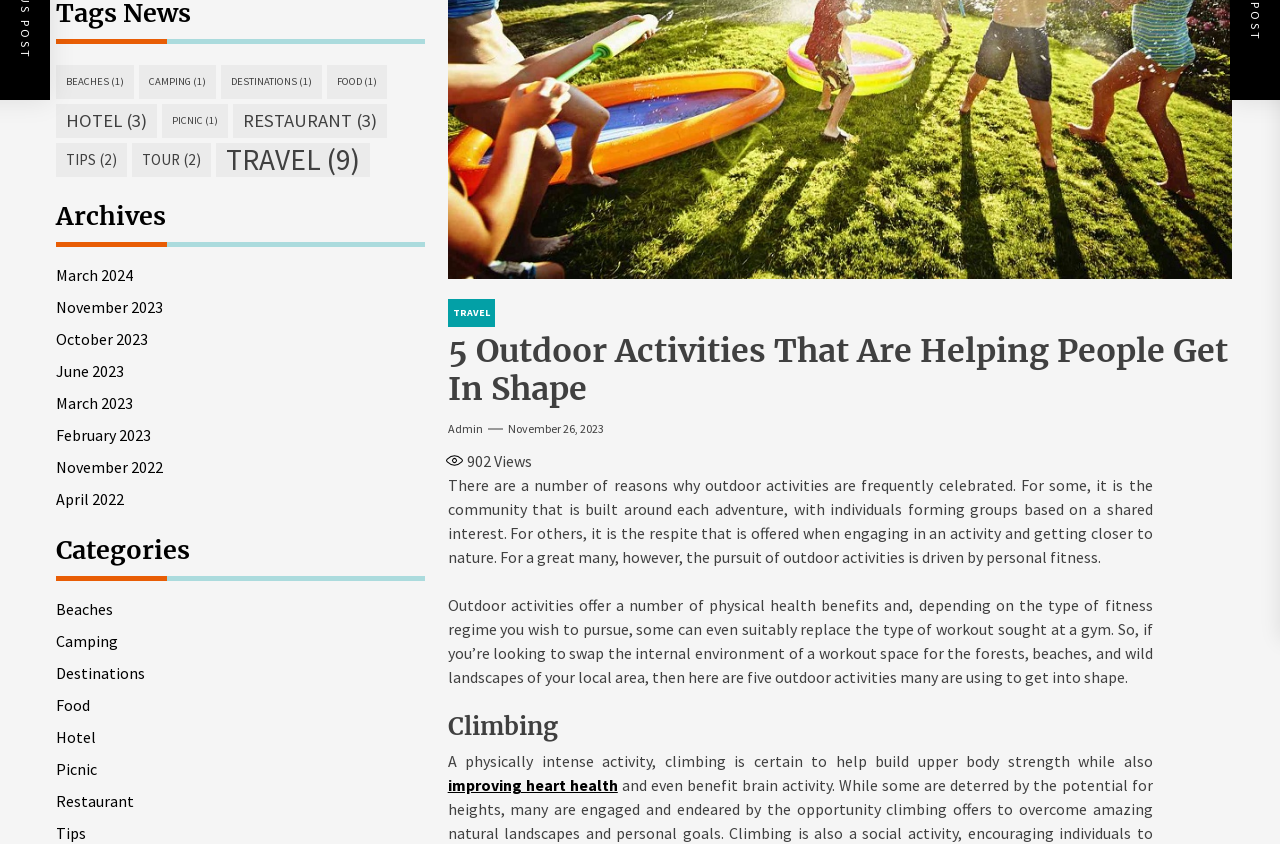Give the bounding box coordinates for the element described as: "Picnic (1)".

[0.127, 0.123, 0.178, 0.164]